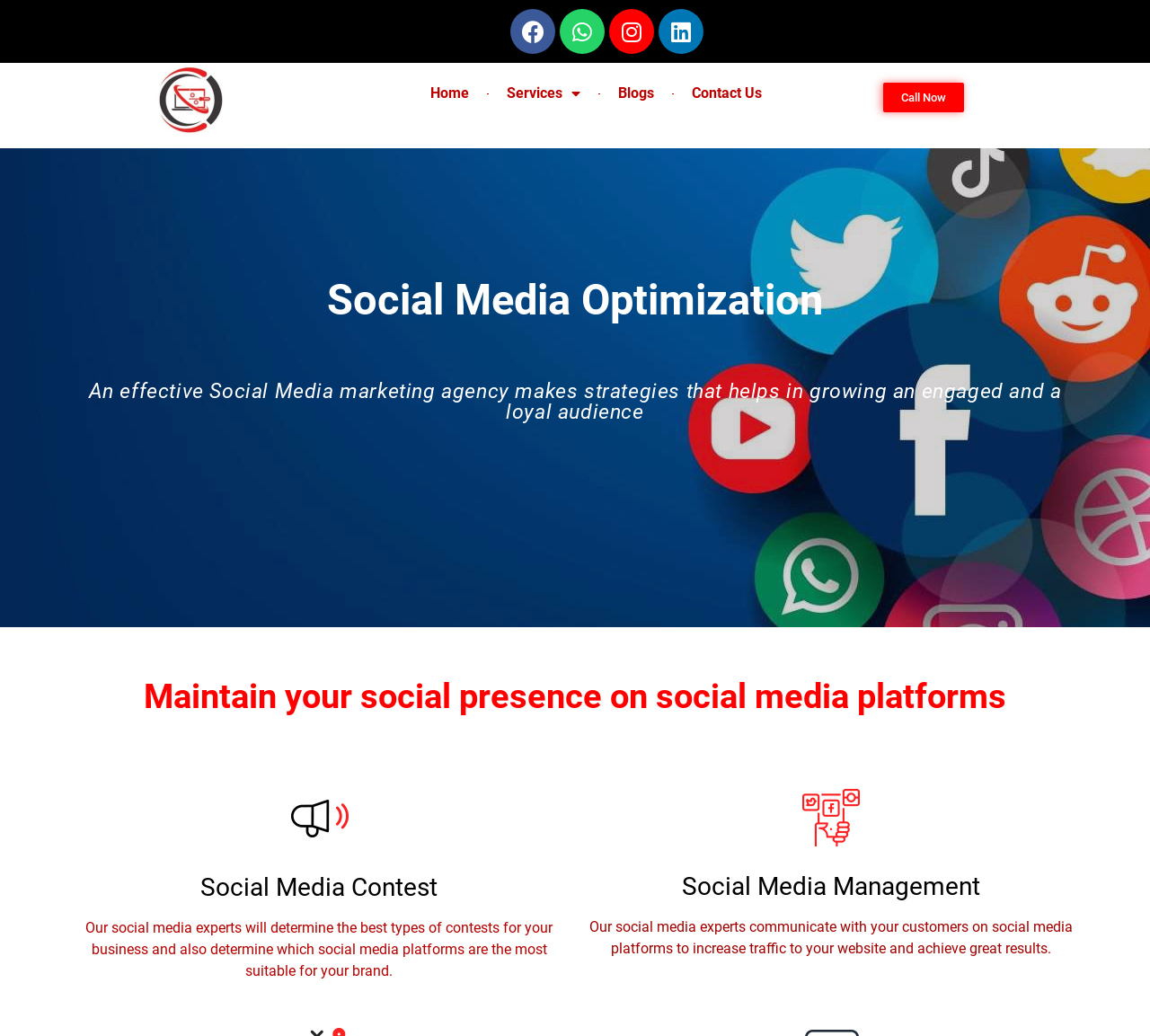Use a single word or phrase to answer this question: 
What is the main focus of this agency?

Social Media Marketing